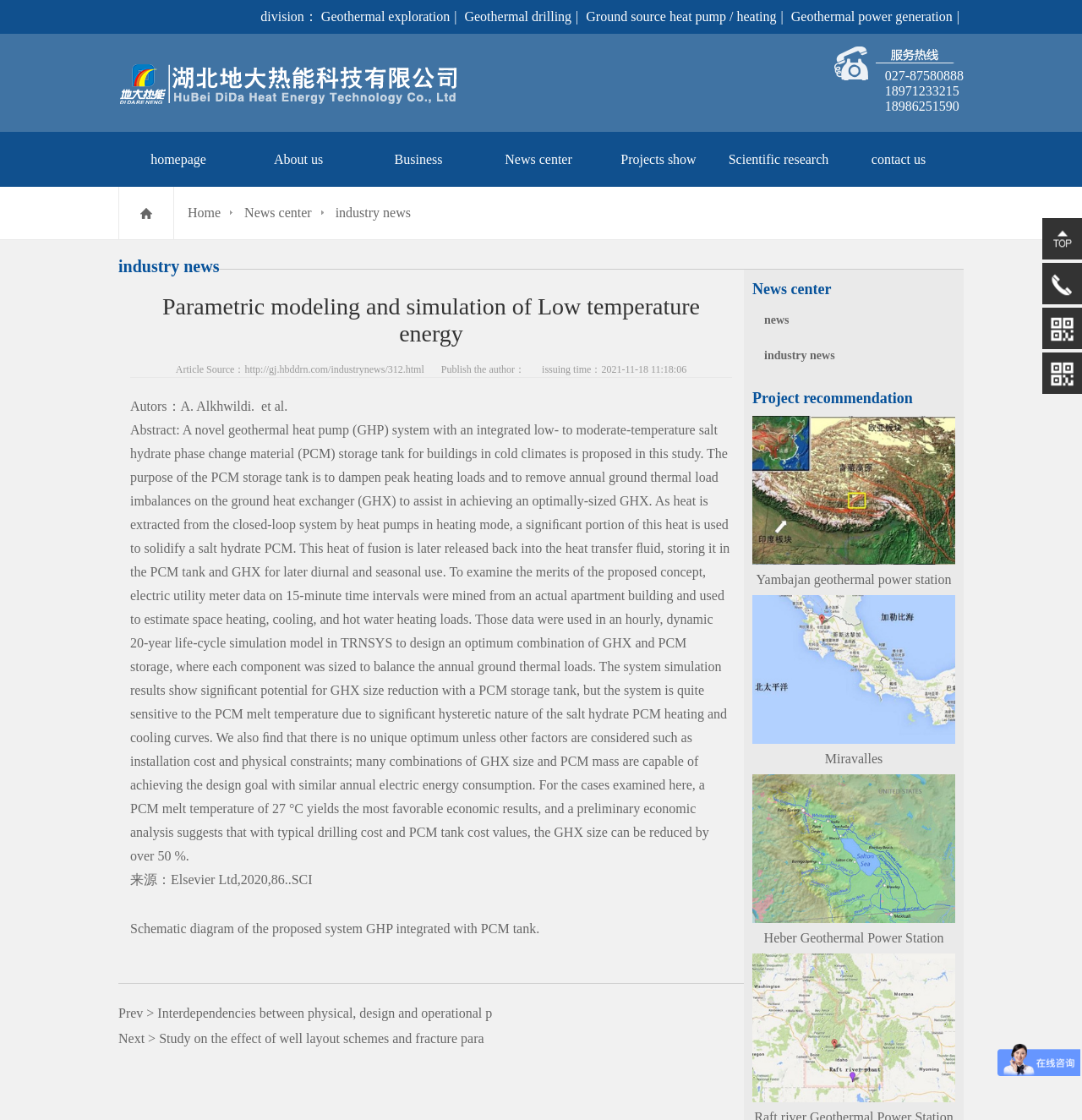Analyze the image and answer the question with as much detail as possible: 
What is the author of the article?

The author of the article can be found in the abstract section, which states that 'Autors：A. Alkhwildi. et al.'.